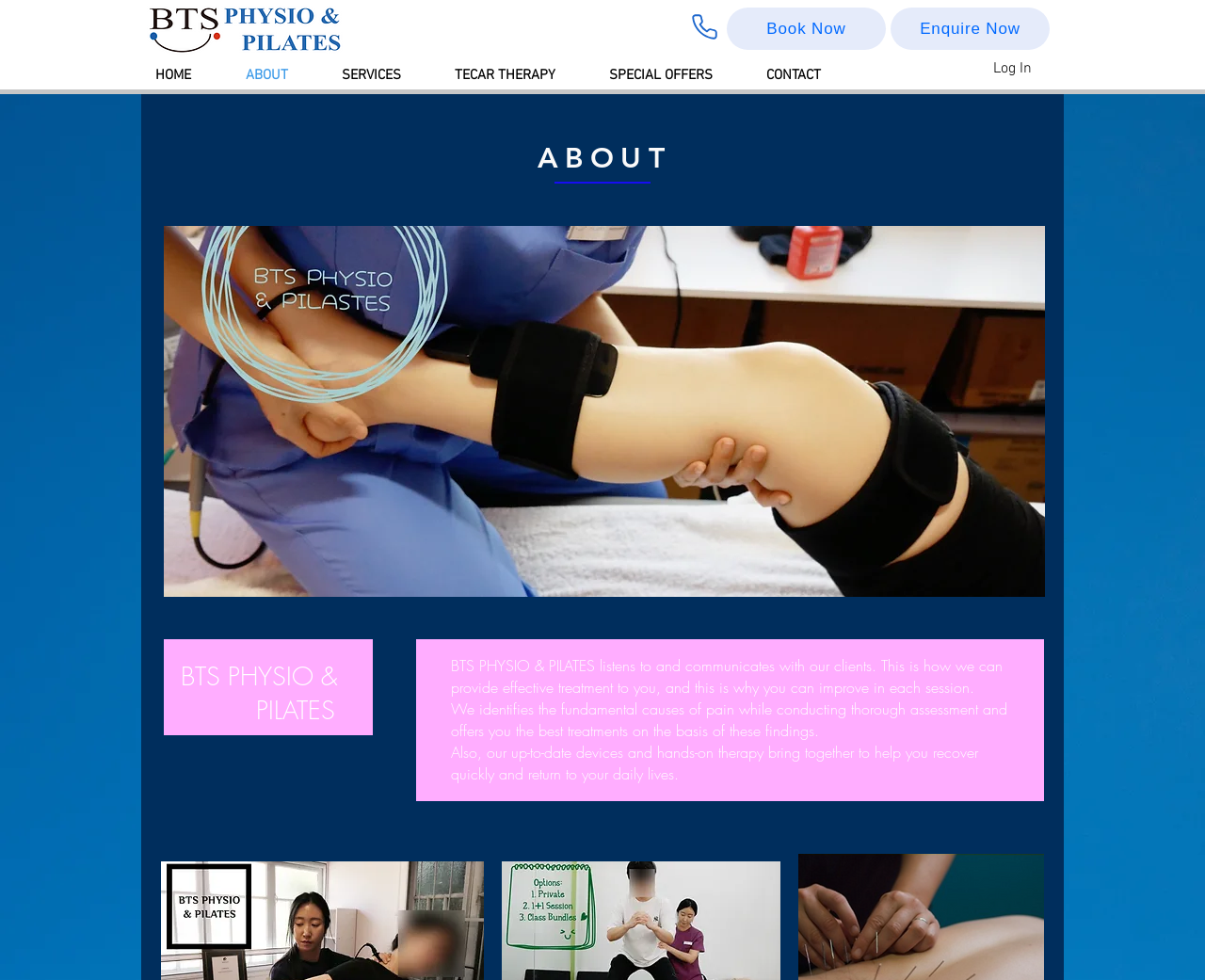Find the bounding box coordinates for the area that should be clicked to accomplish the instruction: "Click the Enquire Now link".

[0.739, 0.008, 0.871, 0.051]